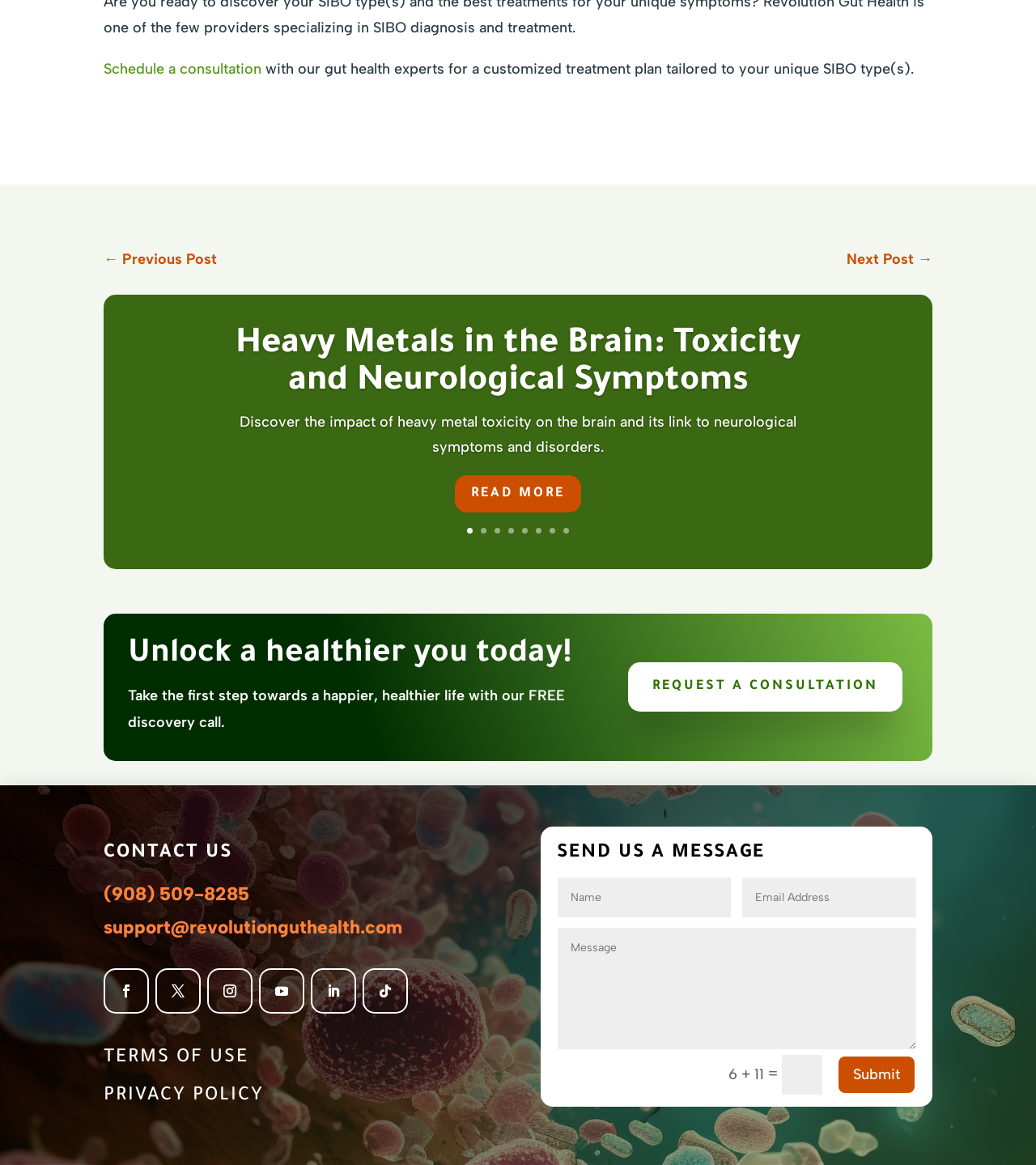What action can be taken on this webpage?
Using the visual information, reply with a single word or short phrase.

Schedule a consultation